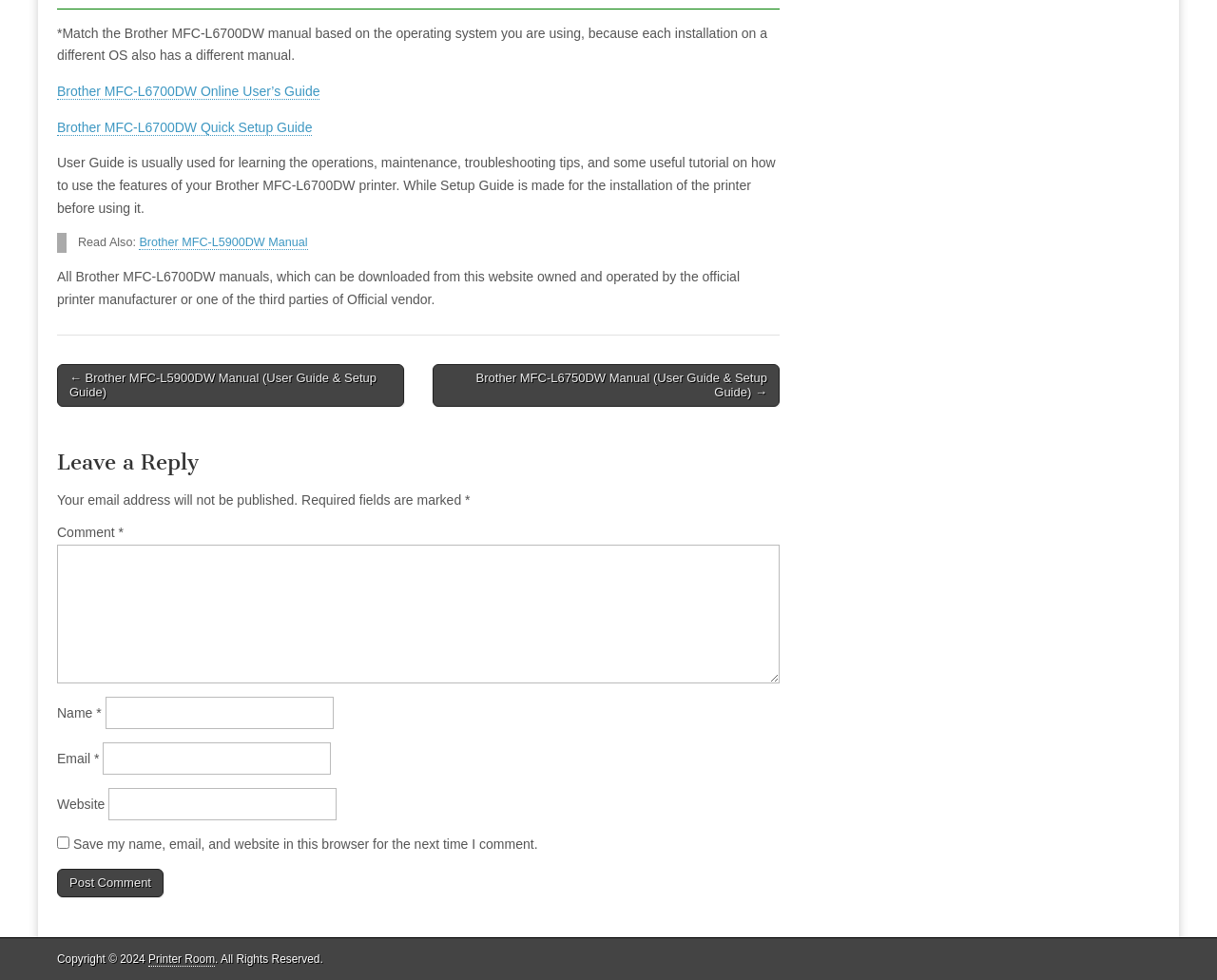Point out the bounding box coordinates of the section to click in order to follow this instruction: "Visit 'Mental Health' page".

None